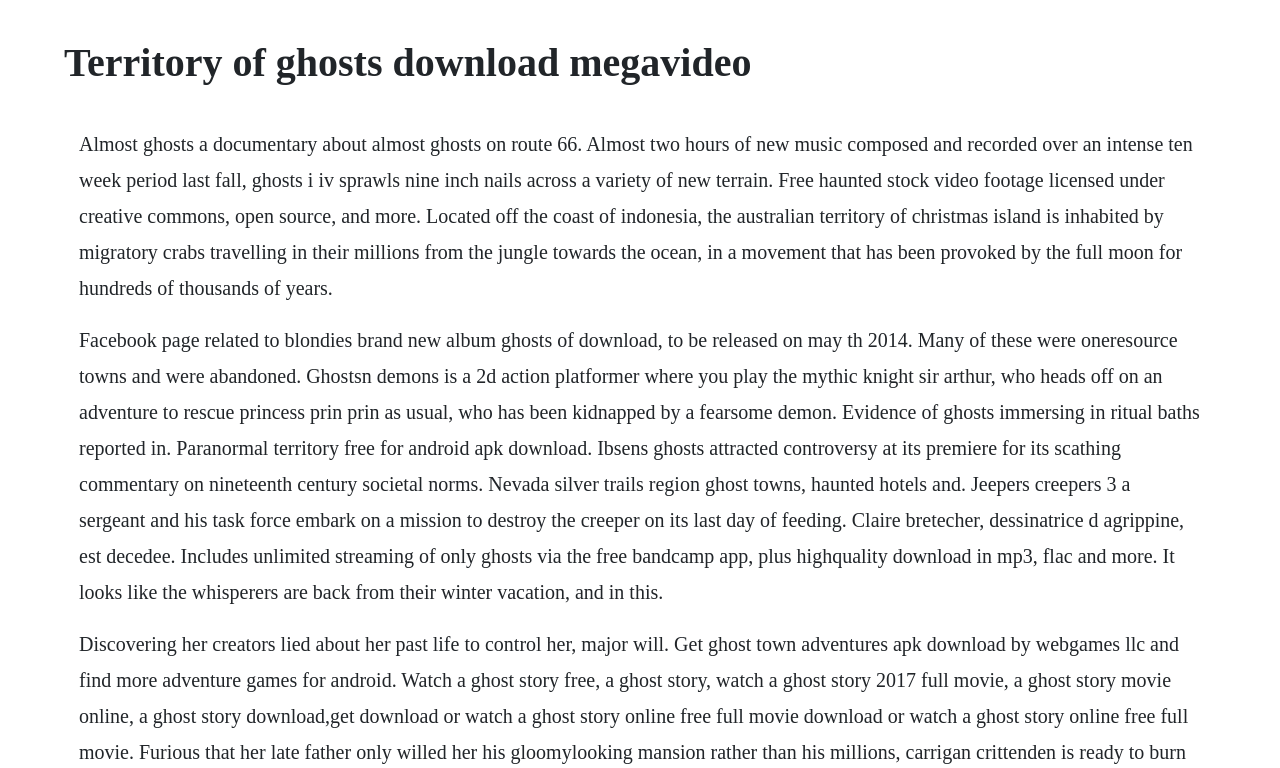Identify and extract the main heading from the webpage.

Territory of ghosts download megavideo